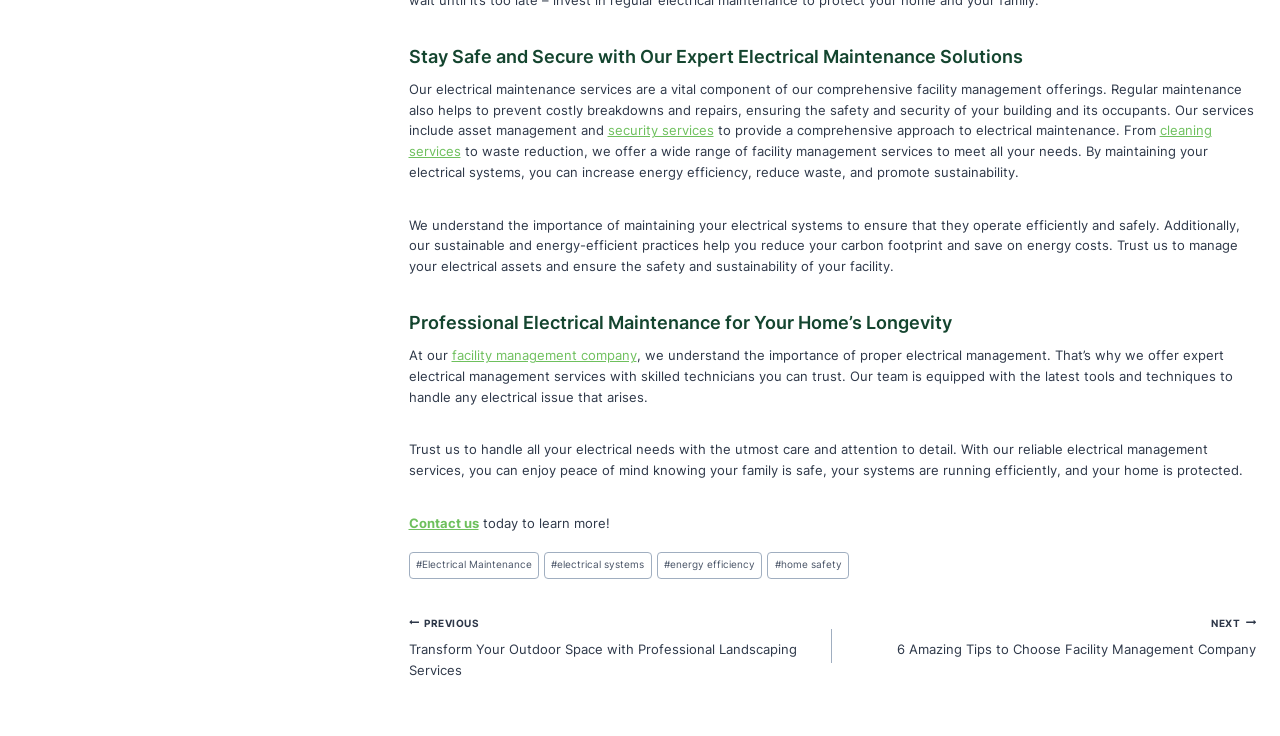Please find and report the bounding box coordinates of the element to click in order to perform the following action: "Click on 'Contact us'". The coordinates should be expressed as four float numbers between 0 and 1, in the format [left, top, right, bottom].

[0.319, 0.7, 0.374, 0.722]